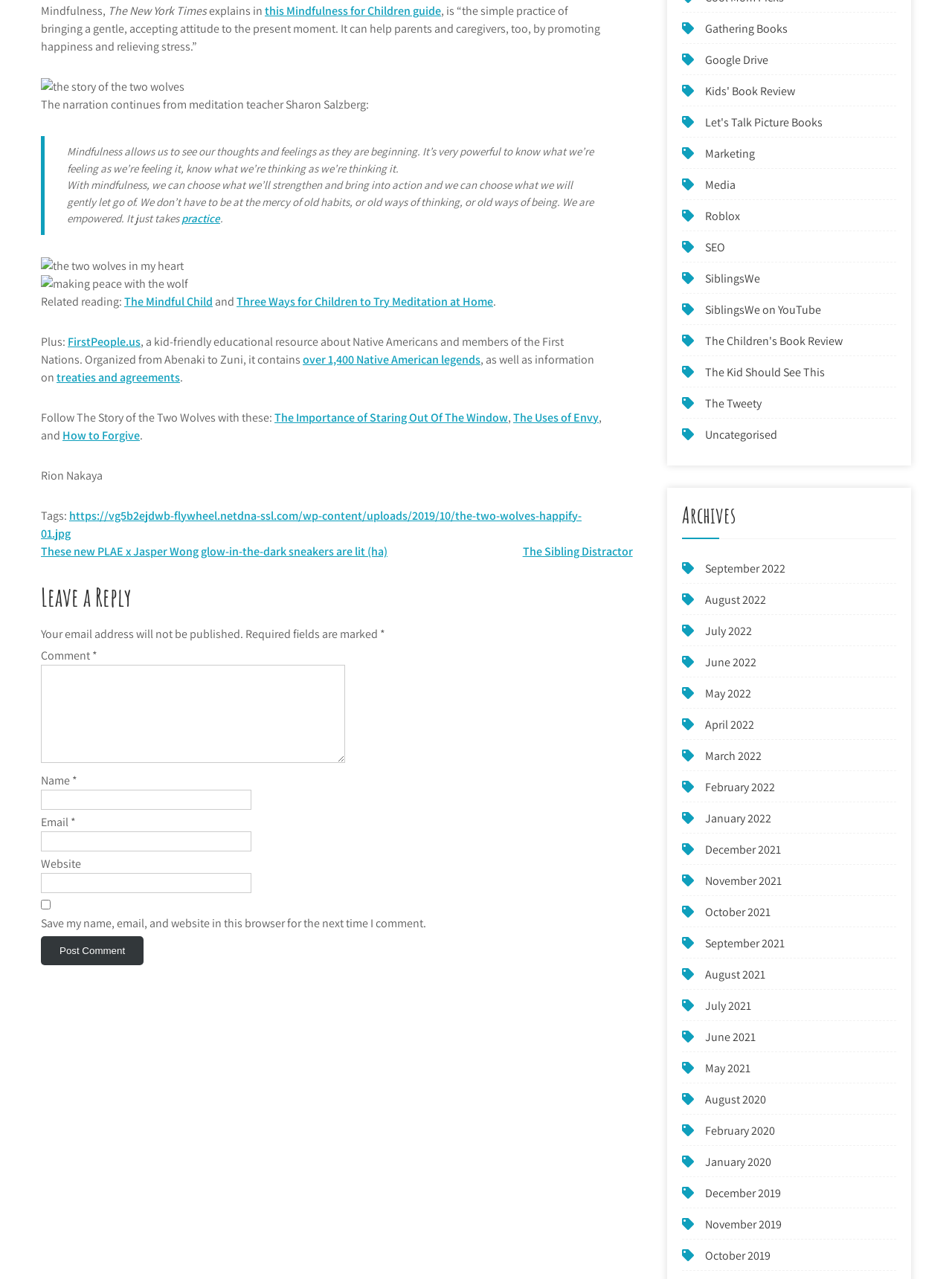Identify the bounding box for the UI element described as: "SEO". The coordinates should be four float numbers between 0 and 1, i.e., [left, top, right, bottom].

[0.741, 0.187, 0.762, 0.199]